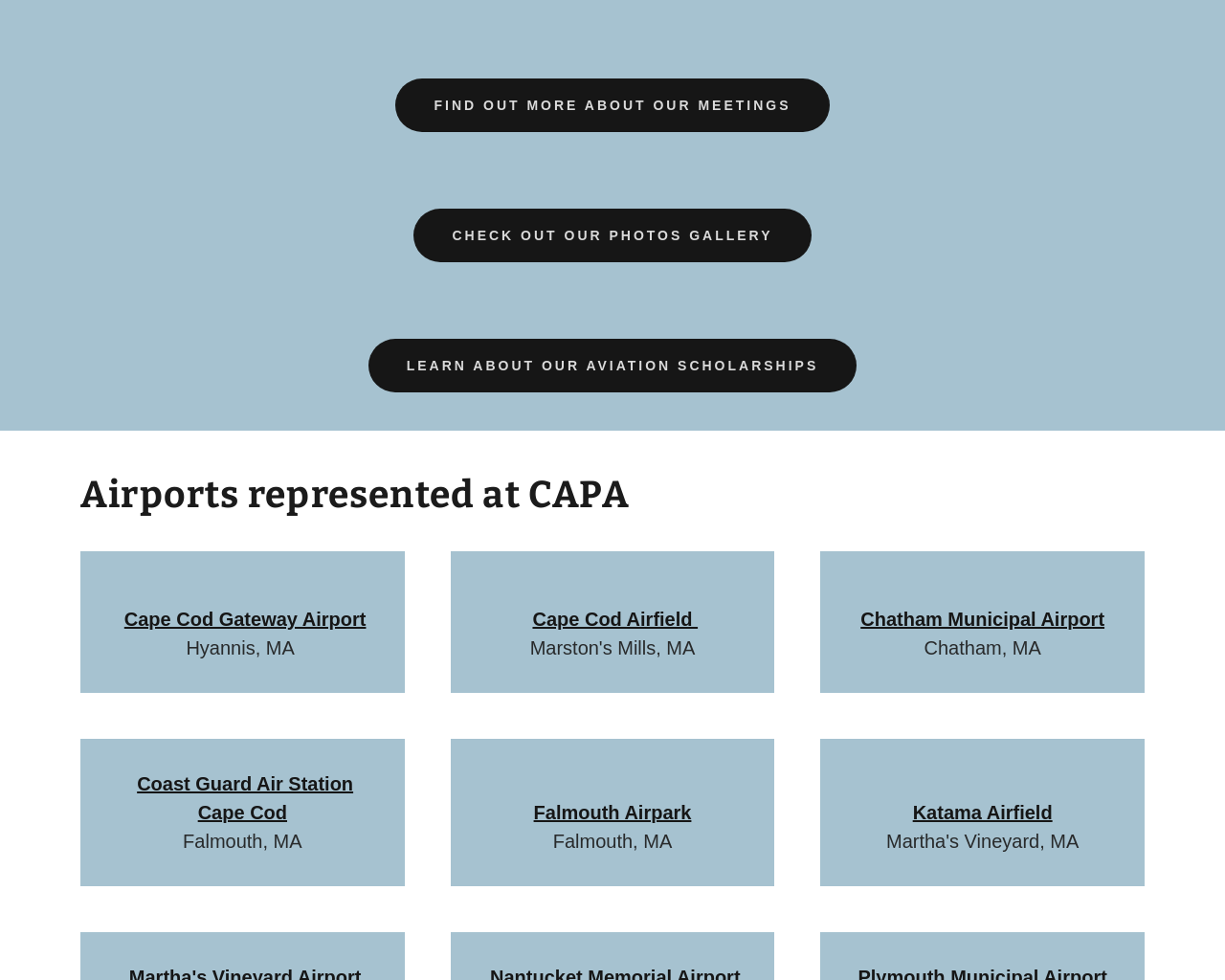Locate the bounding box coordinates of the clickable region necessary to complete the following instruction: "Learn about aviation scholarships". Provide the coordinates in the format of four float numbers between 0 and 1, i.e., [left, top, right, bottom].

[0.301, 0.345, 0.699, 0.4]